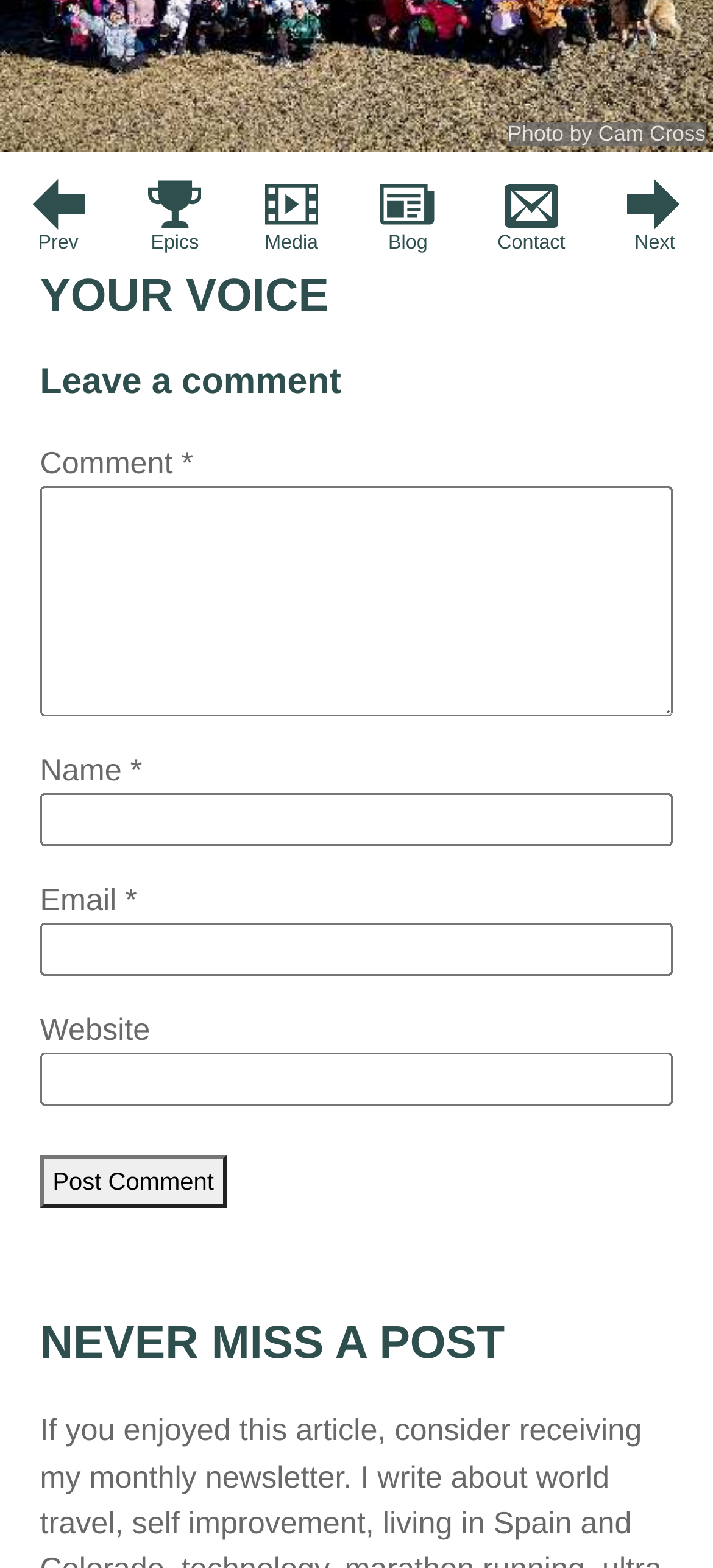Determine the bounding box coordinates of the clickable region to carry out the instruction: "visit ABOUT US page".

None